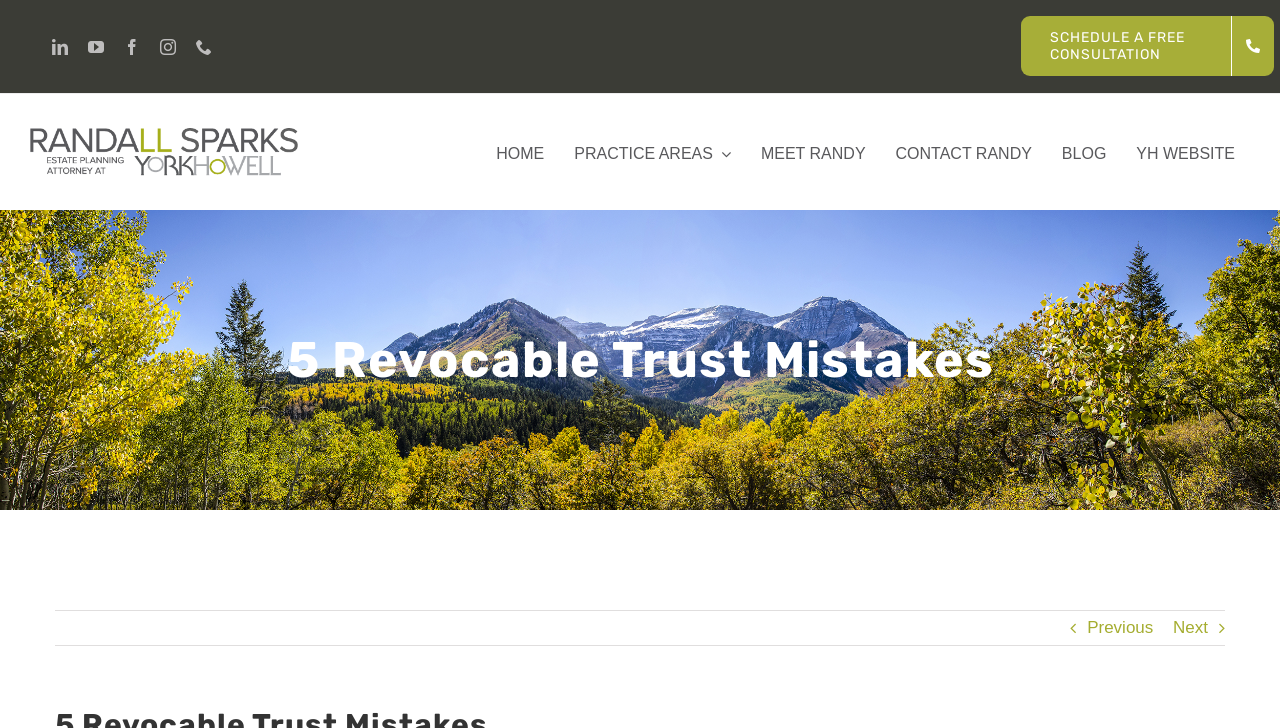What is the topic of the webpage?
Give a detailed explanation using the information visible in the image.

I found the topic of the webpage by looking at the heading '5 Revocable Trust Mistakes', which suggests that the webpage is about discussing common mistakes in revocable trusts.